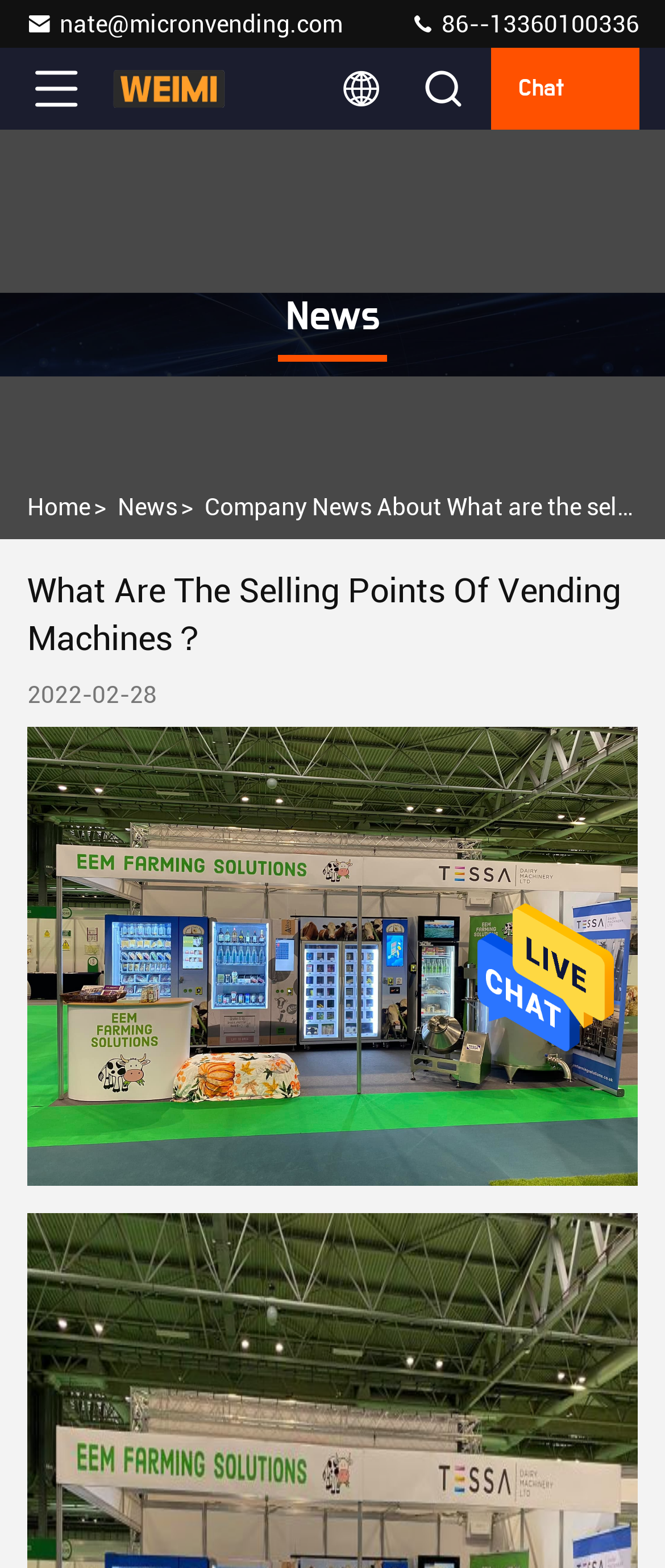Refer to the screenshot and give an in-depth answer to this question: What is the main topic of the webpage?

The main topic of the webpage can be inferred from the heading 'What Are The Selling Points Of Vending Machines？' which suggests that the webpage is discussing vending machines.